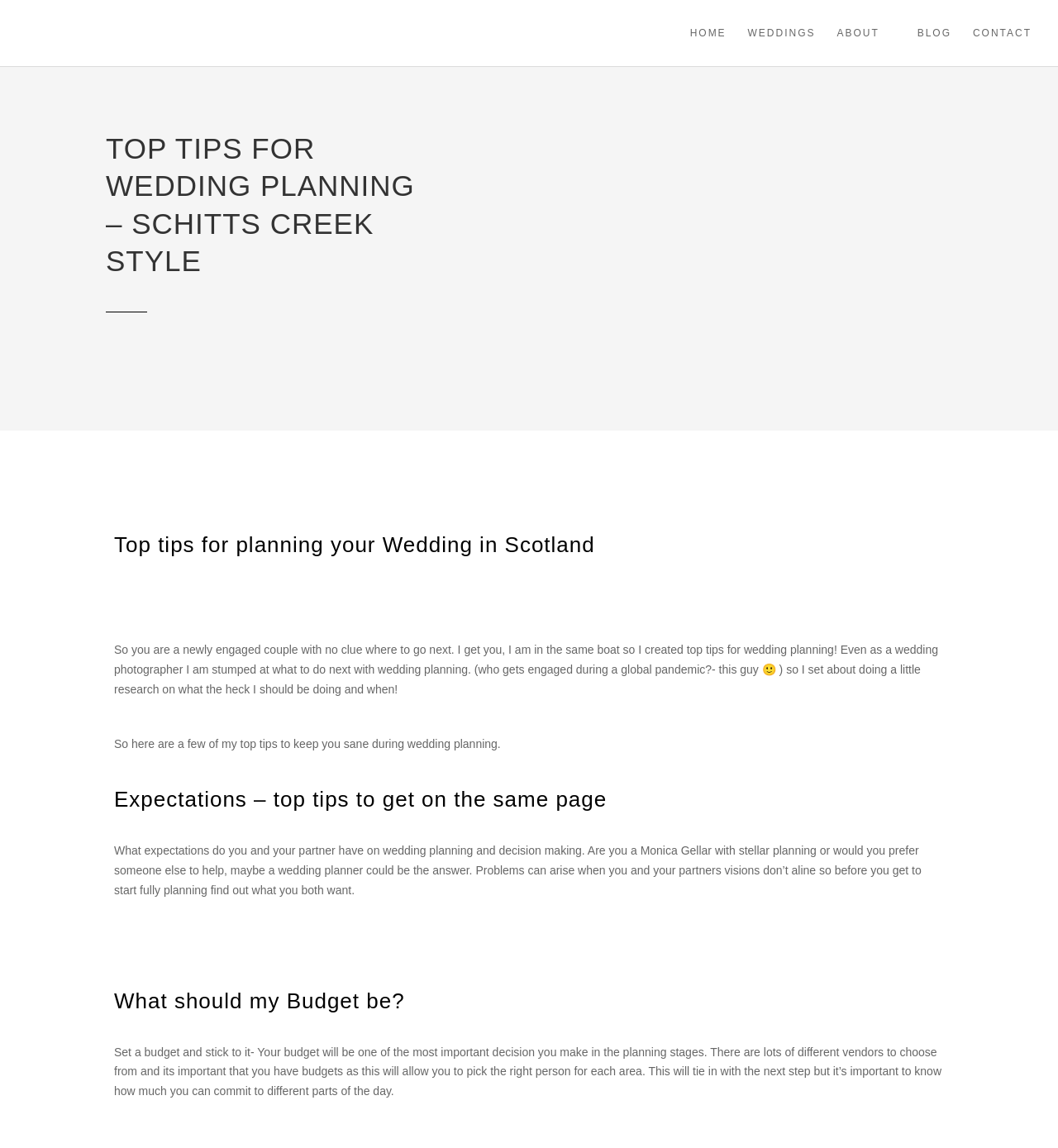Could you please study the image and provide a detailed answer to the question:
What is the topic of the main article?

The main article has a heading 'TOP TIPS FOR WEDDING PLANNING – SCHITTS CREEK STYLE' and the content discusses wedding planning, indicating that the topic of the main article is wedding planning.